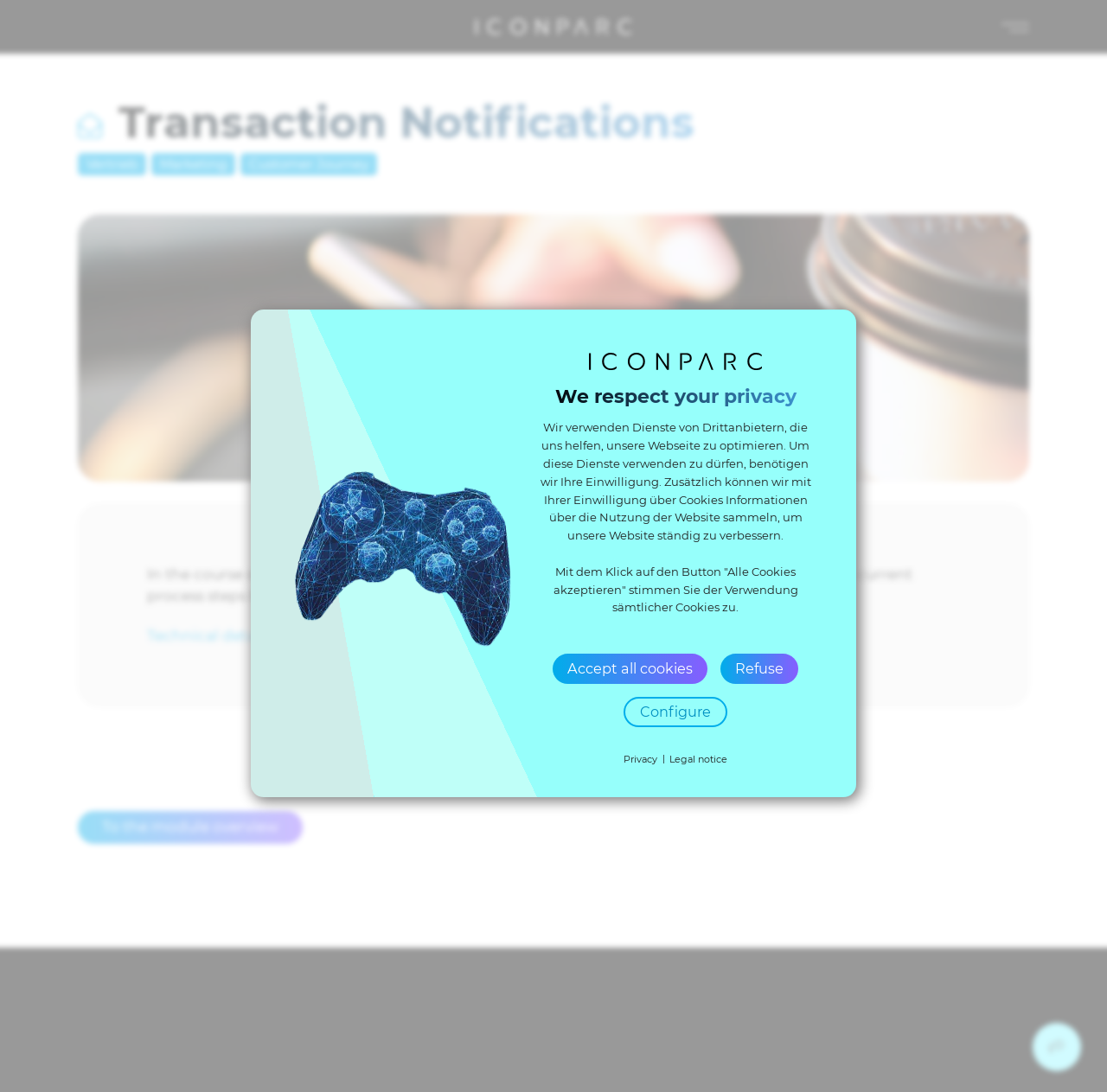Determine the bounding box coordinates for the element that should be clicked to follow this instruction: "Get a free quote". The coordinates should be given as four float numbers between 0 and 1, in the format [left, top, right, bottom].

None